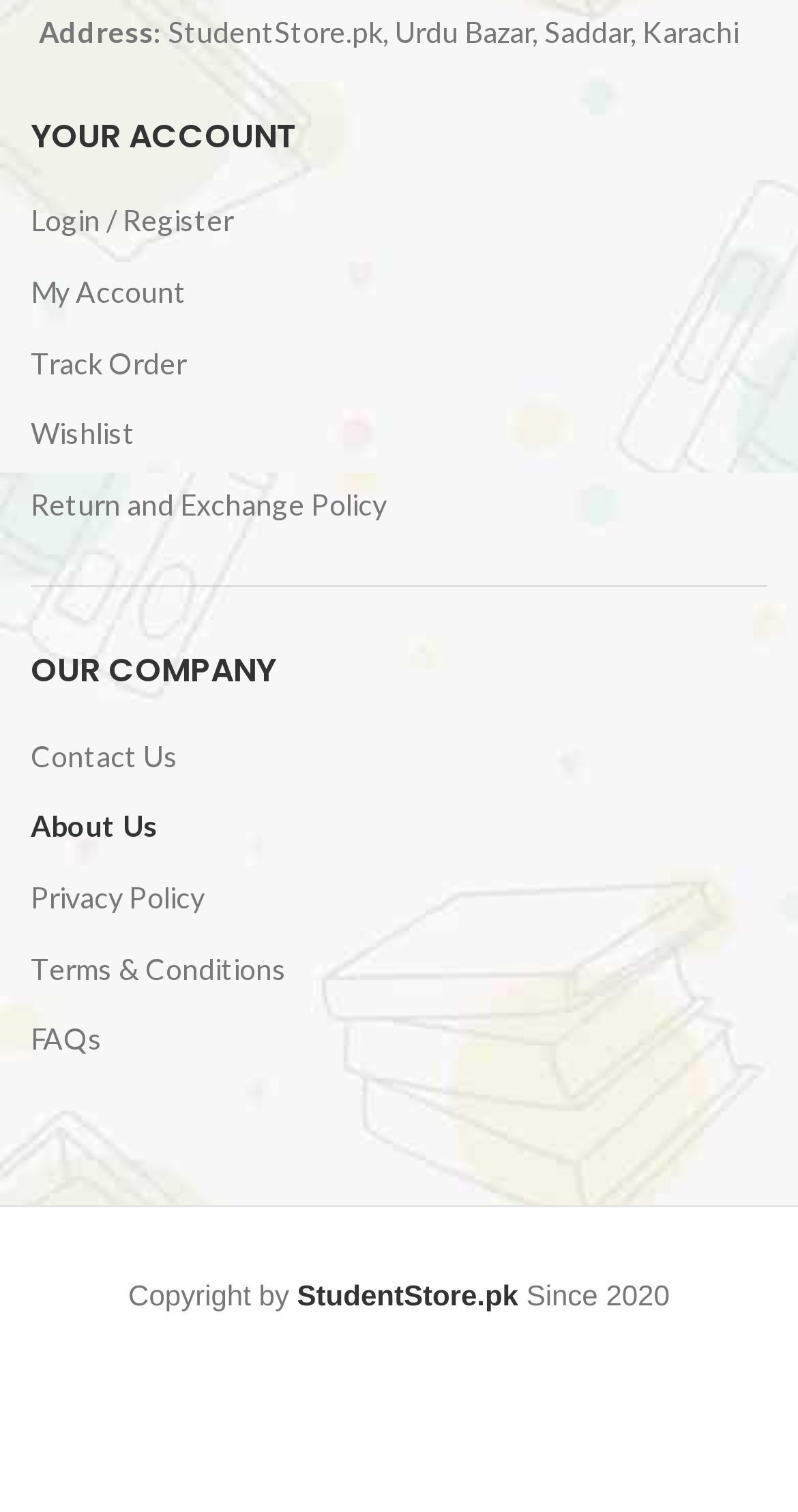What year was StudentStore.pk established?
Using the visual information, respond with a single word or phrase.

2020